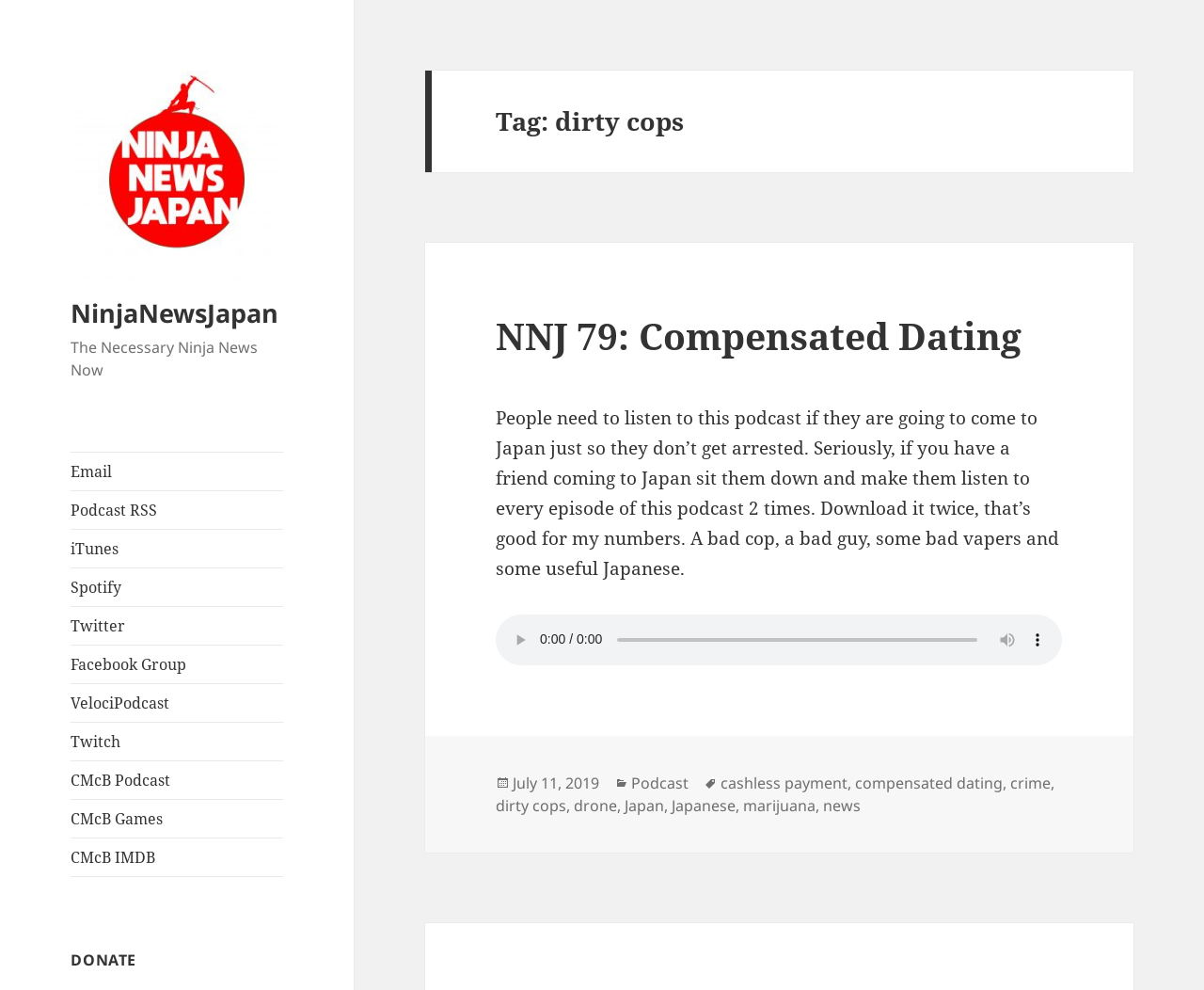From the details in the image, provide a thorough response to the question: What is the name of the website?

The name of the website can be determined by looking at the top-left corner of the webpage, where the logo and text 'NinjaNewsJapan' are located.